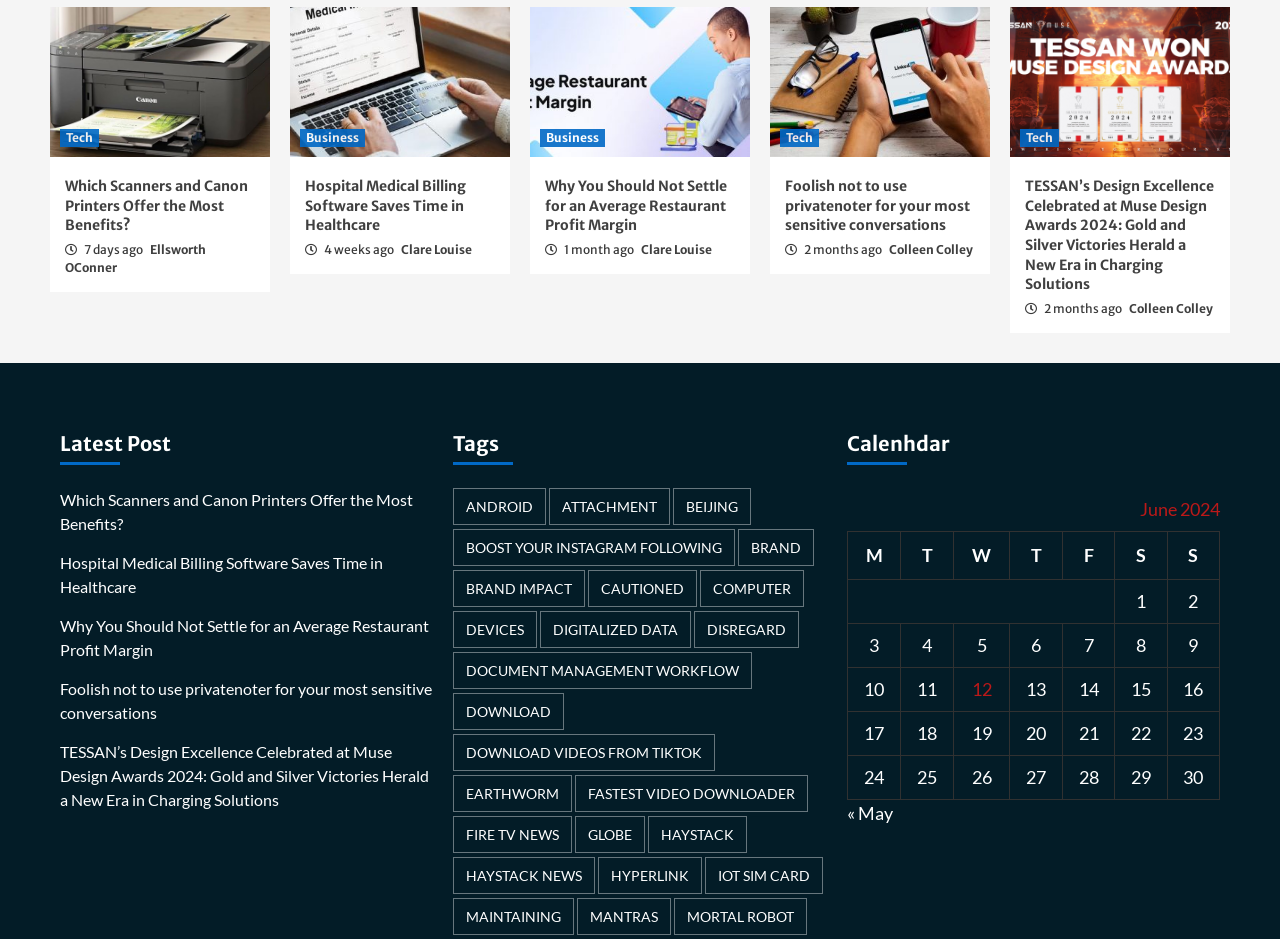Reply to the question with a brief word or phrase: What is the category of the first article?

Tech